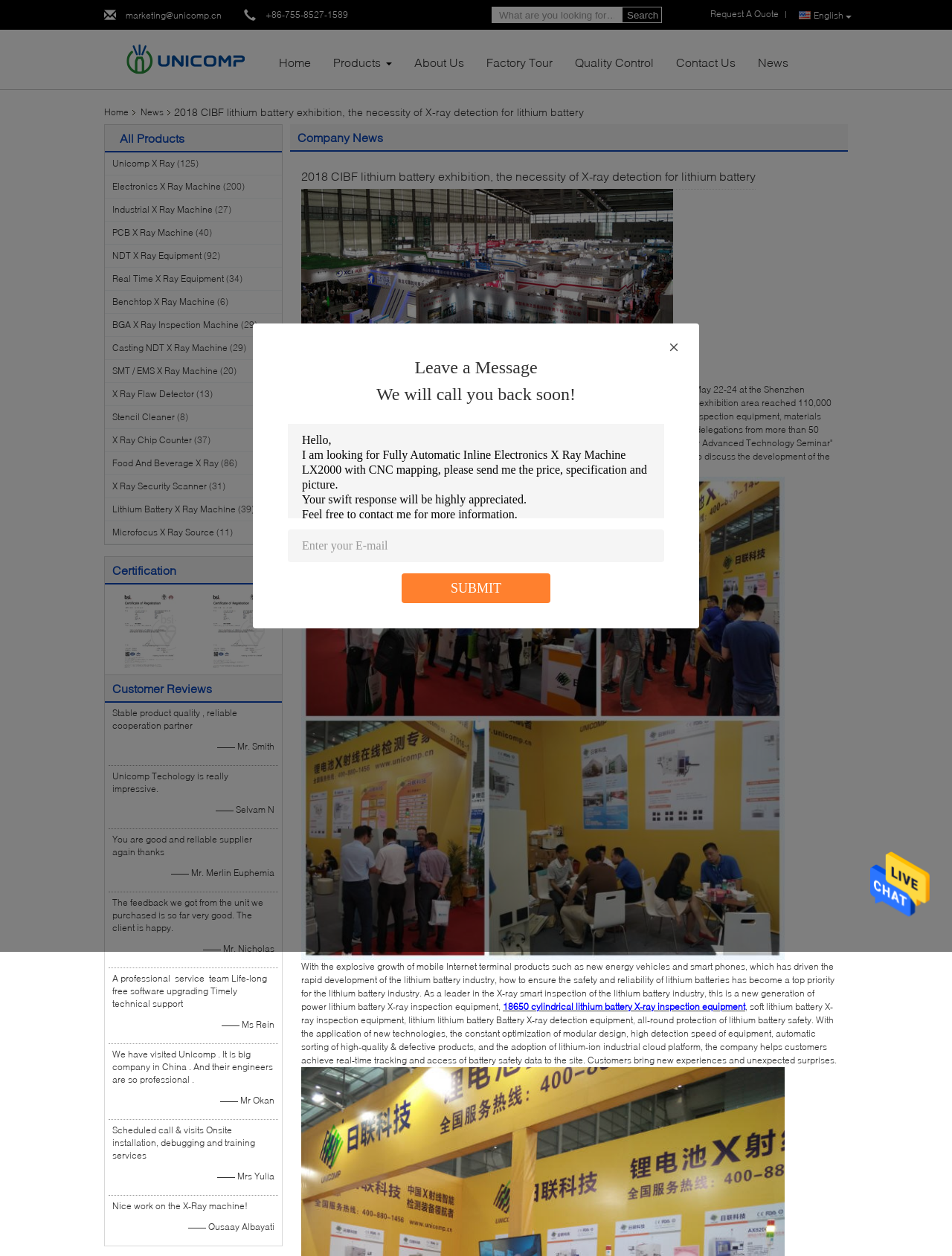Predict the bounding box coordinates of the area that should be clicked to accomplish the following instruction: "Submit your inquiry". The bounding box coordinates should consist of four float numbers between 0 and 1, i.e., [left, top, right, bottom].

[0.473, 0.462, 0.527, 0.474]